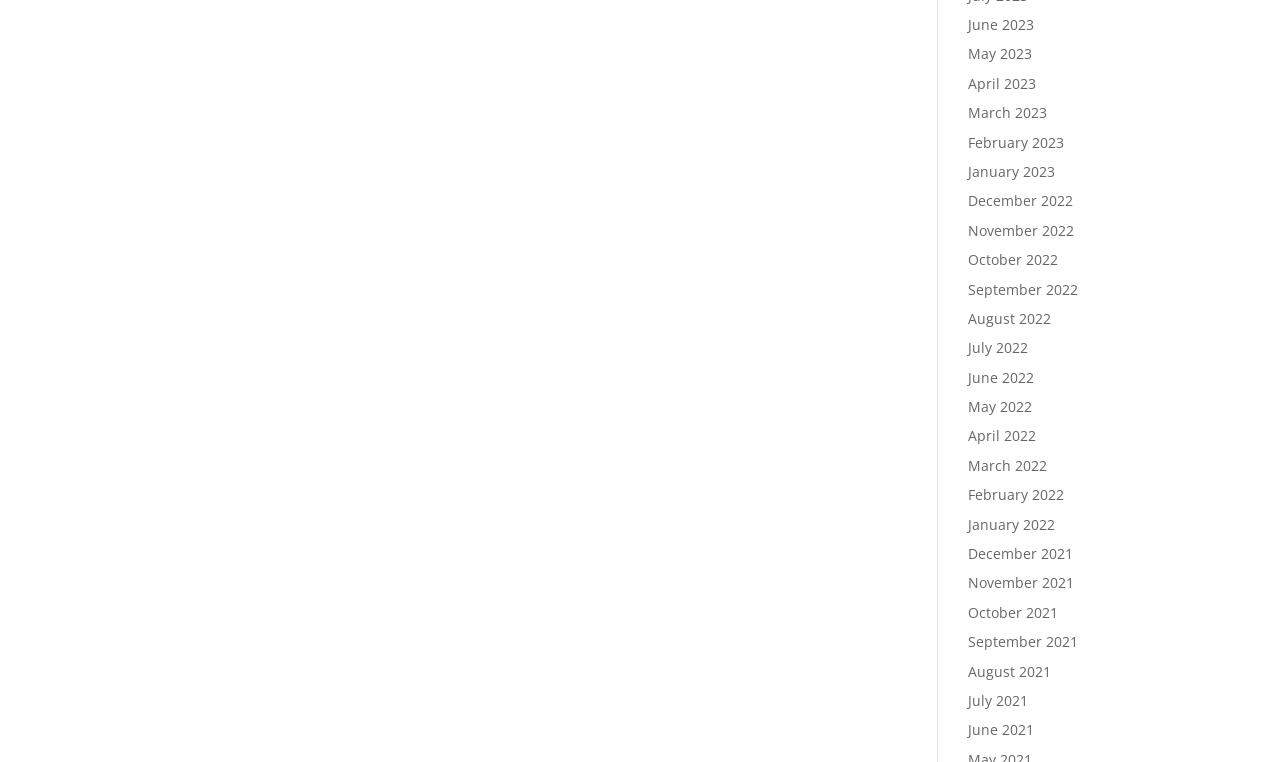Please identify the bounding box coordinates of the area I need to click to accomplish the following instruction: "check December 2022".

[0.756, 0.251, 0.838, 0.276]